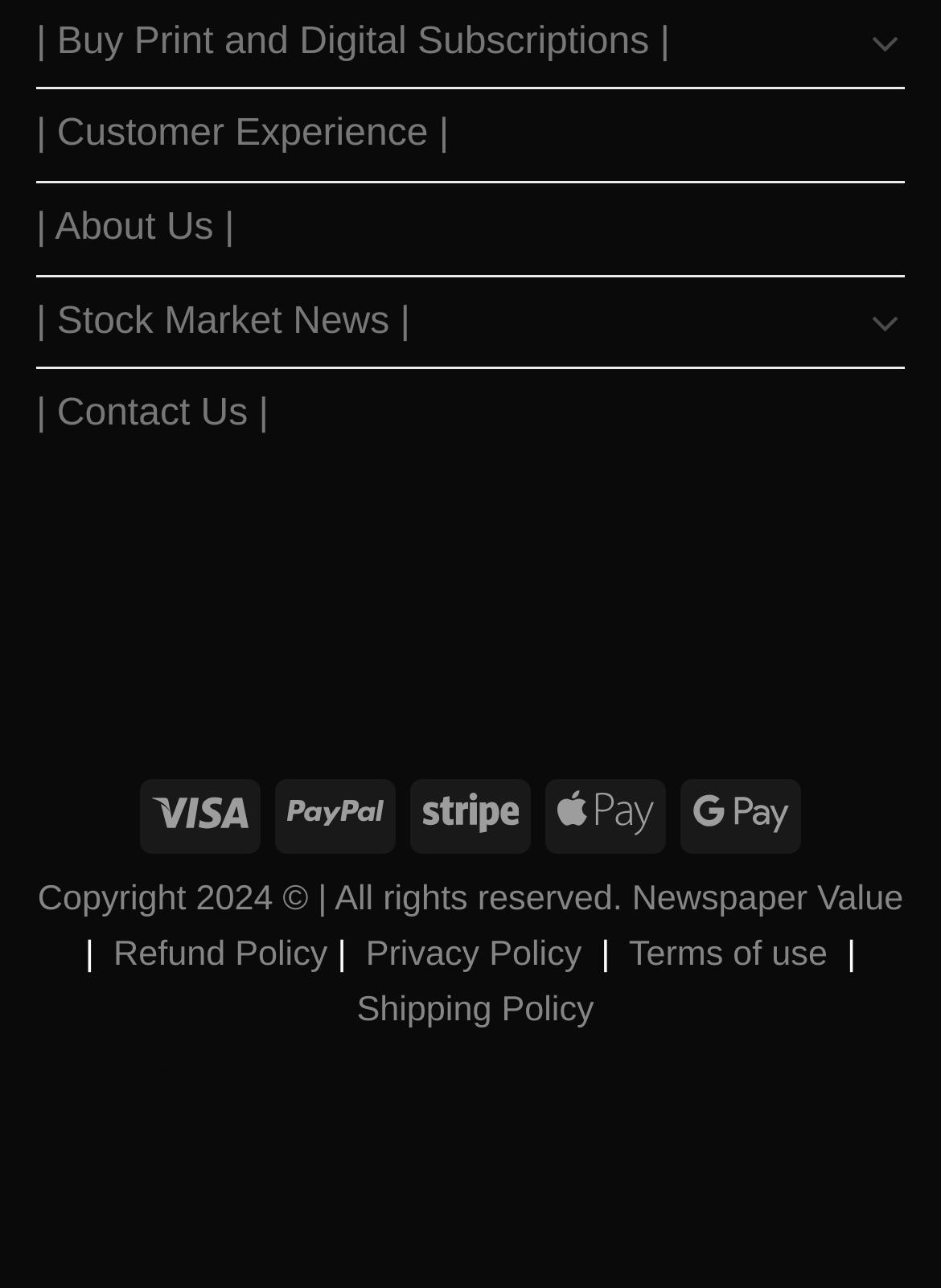Please identify the bounding box coordinates of the area that needs to be clicked to fulfill the following instruction: "Read the 'WSJ News' article."

[0.071, 0.446, 0.204, 0.469]